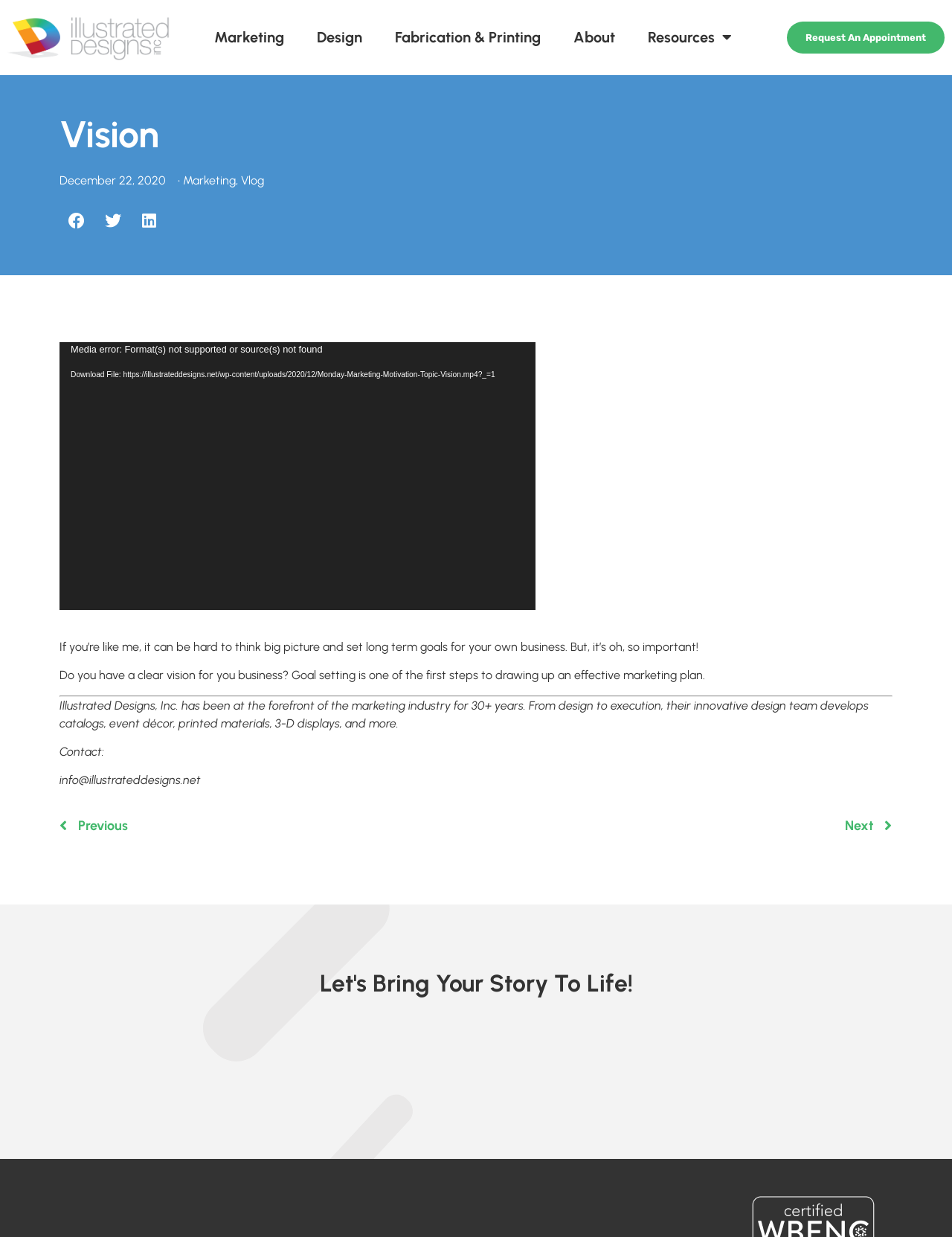Can you identify the bounding box coordinates of the clickable region needed to carry out this instruction: 'view content'? The coordinates should be four float numbers within the range of 0 to 1, stated as [left, top, right, bottom].

None